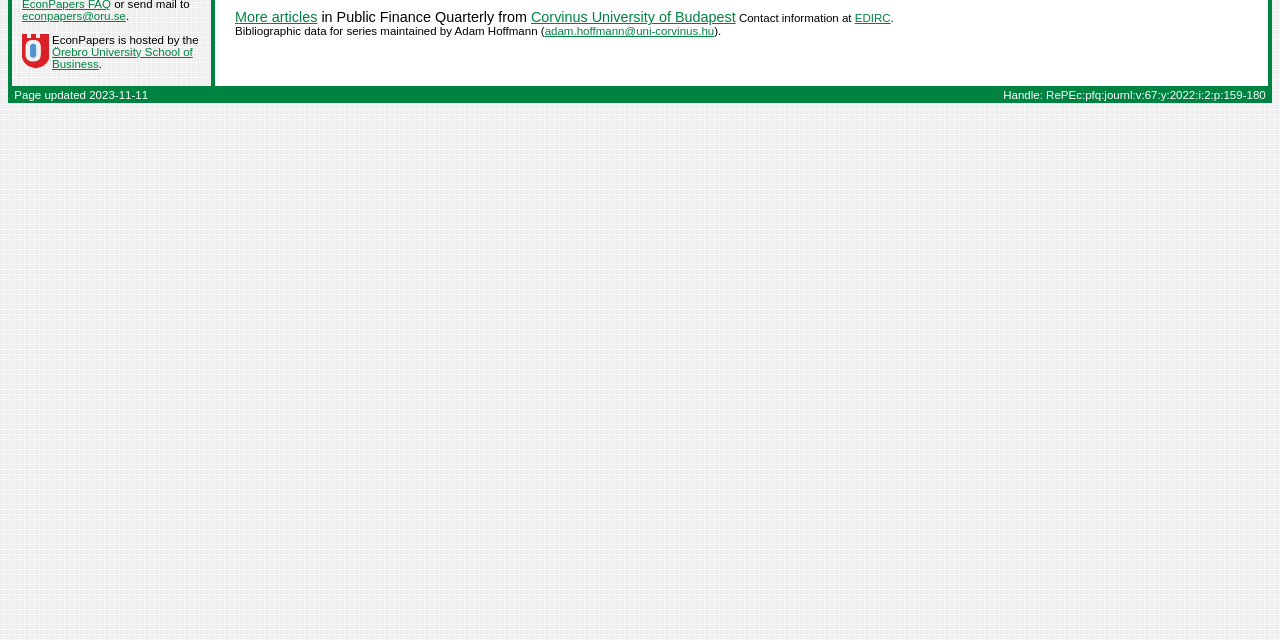Please locate the UI element described by "More articles" and provide its bounding box coordinates.

[0.184, 0.015, 0.248, 0.04]